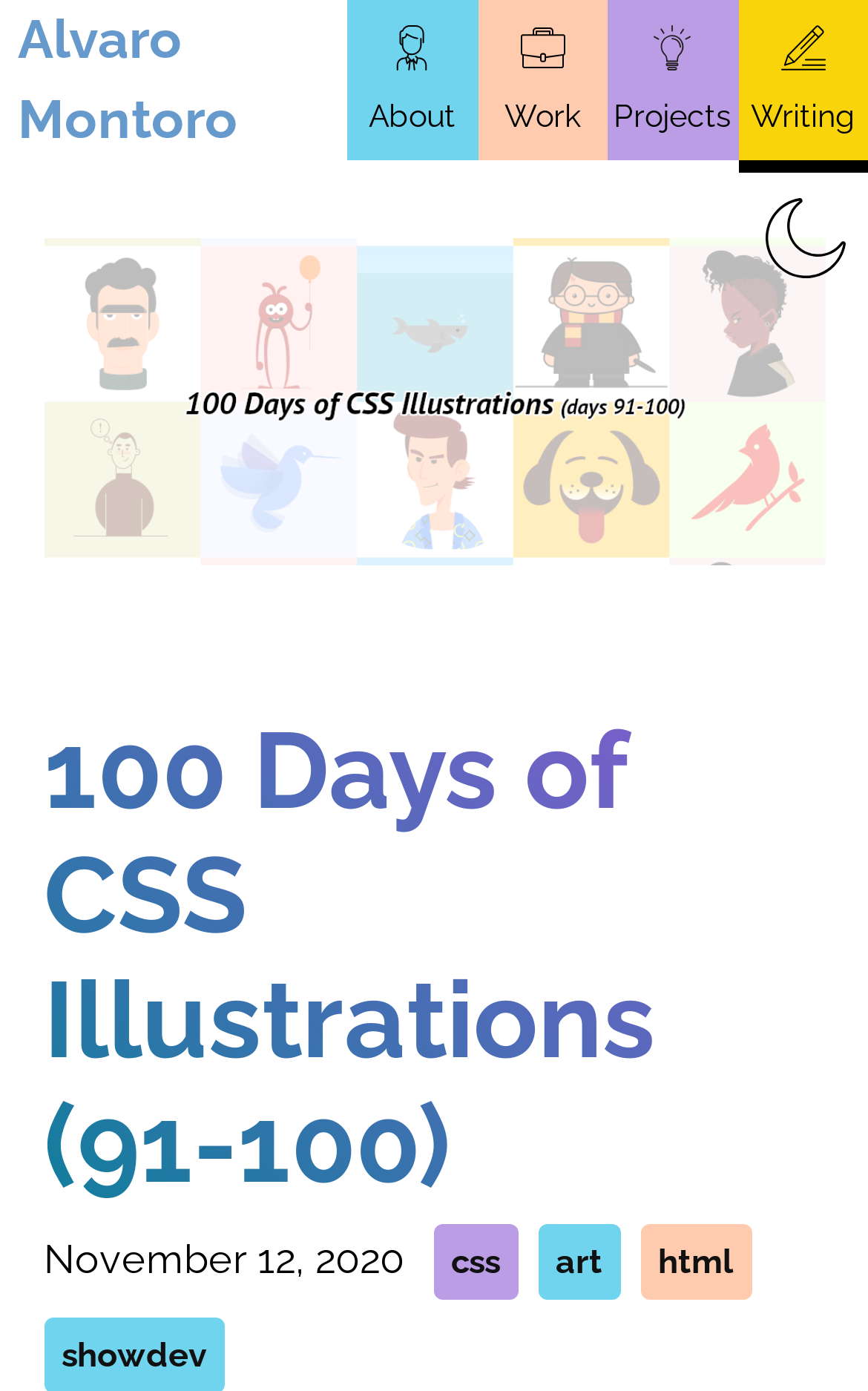Generate a thorough caption detailing the webpage content.

The webpage is about the final installment of the 100 Days of CSS Illustrations challenge. At the top left corner, there is a link to skip to the main content. Next to it, there is a link to the home page, accompanied by the author's name, Alvaro Montoro. 

On the top navigation bar, there are links to different sections, including About, Work, Projects, and Writing, arranged from left to right. On the top right corner, there is a button to change to dark mode.

Below the navigation bar, there is a prominent heading that reads "100 Days of CSS Illustrations (91-100)". Underneath the heading, there is a timestamp indicating the publication date, November 12, 2020. 

To the right of the timestamp, there are four keywords or tags: "css", "art", "html", and "showdev", which are likely related to the content of the webpage.